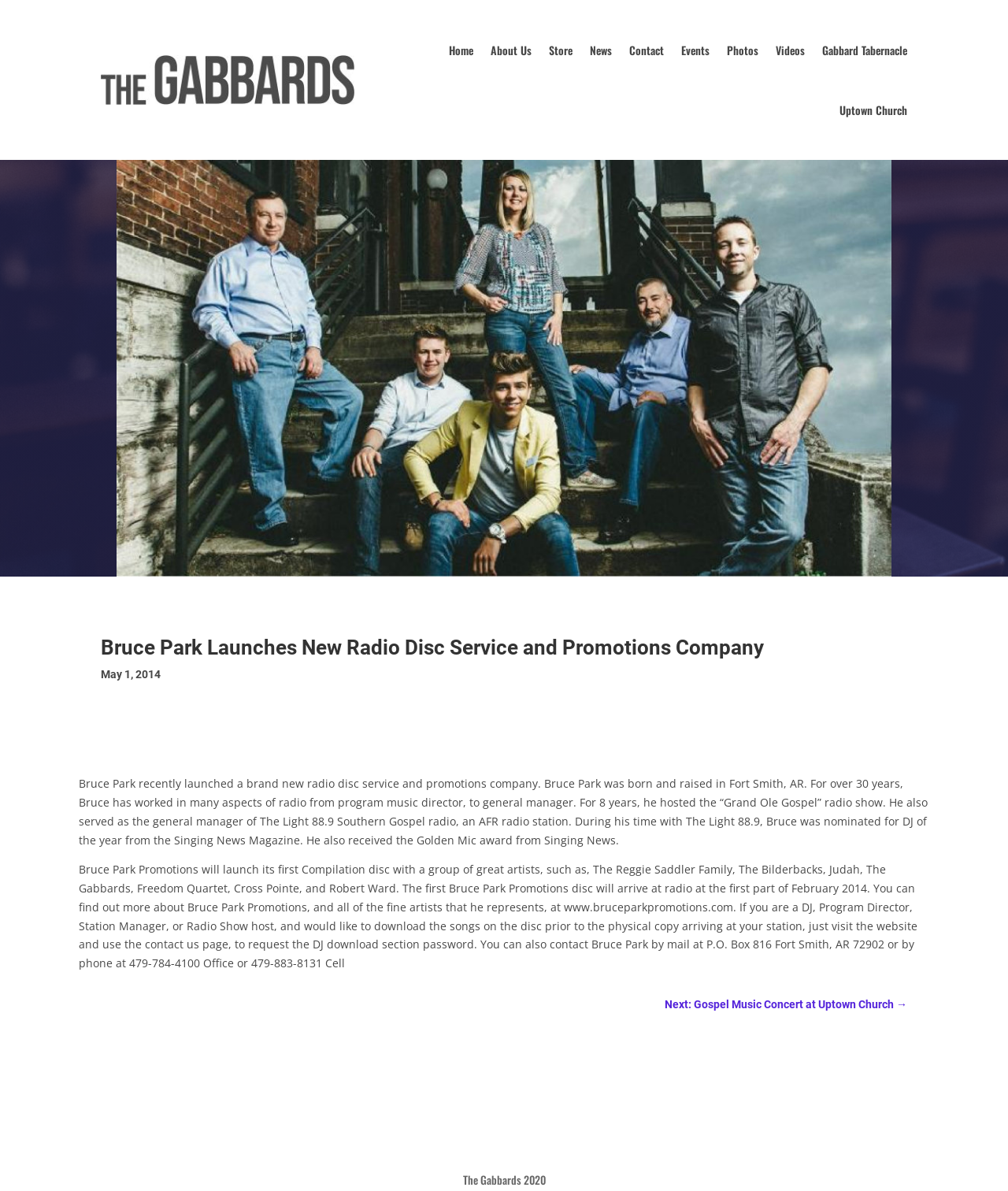Using the information shown in the image, answer the question with as much detail as possible: What is the name of the radio station where Bruce Park was general manager?

The webpage mentions that Bruce Park 'also served as the general manager of The Light 88.9 Southern Gospel radio, an AFR radio station.' This information provides the name of the radio station where Bruce Park was general manager.